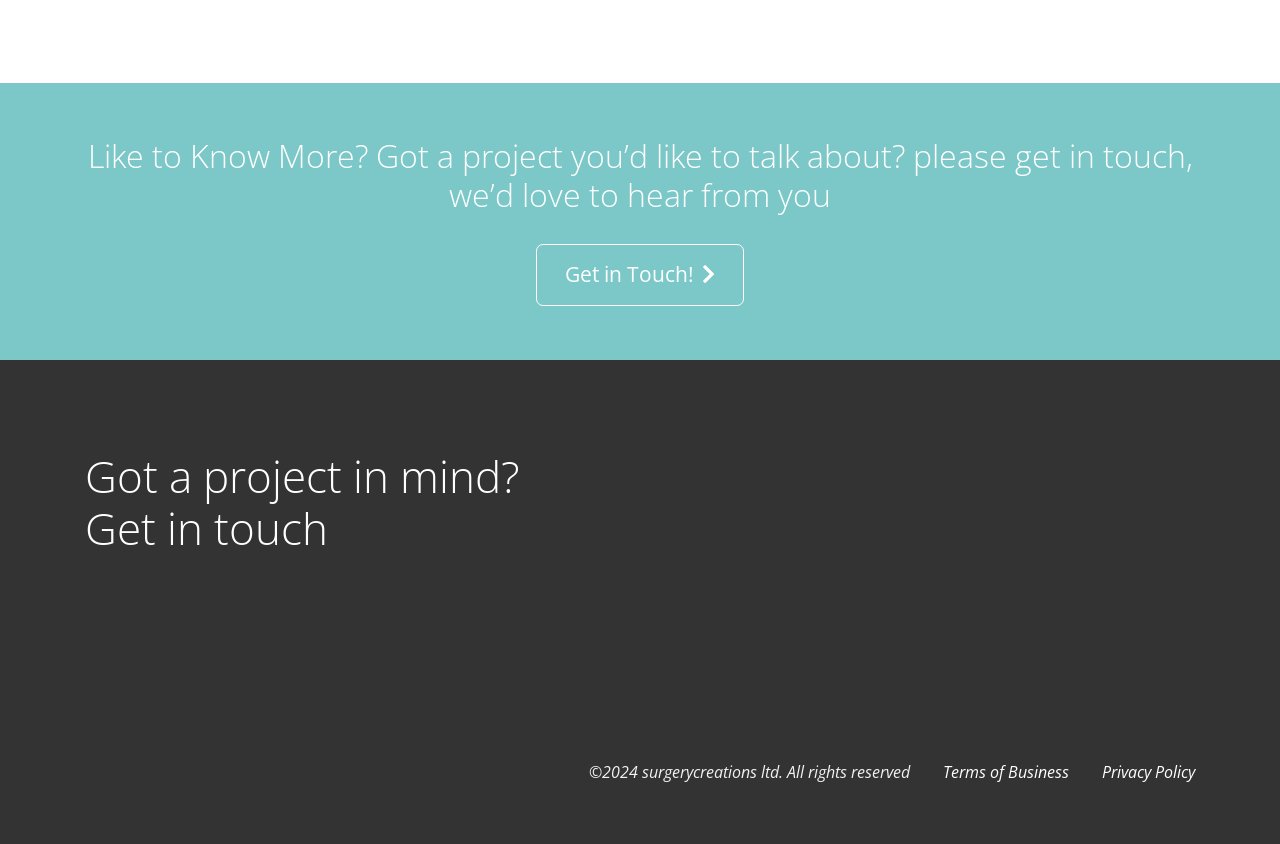What social media platforms are linked?
Provide a fully detailed and comprehensive answer to the question.

The social media platforms linked are Facebook, Twitter, and Instagram, as indicated by the icons and text ' facebook', ' twitter', and ' instagram' respectively, located below the 'Sign up for our newsletter' section.